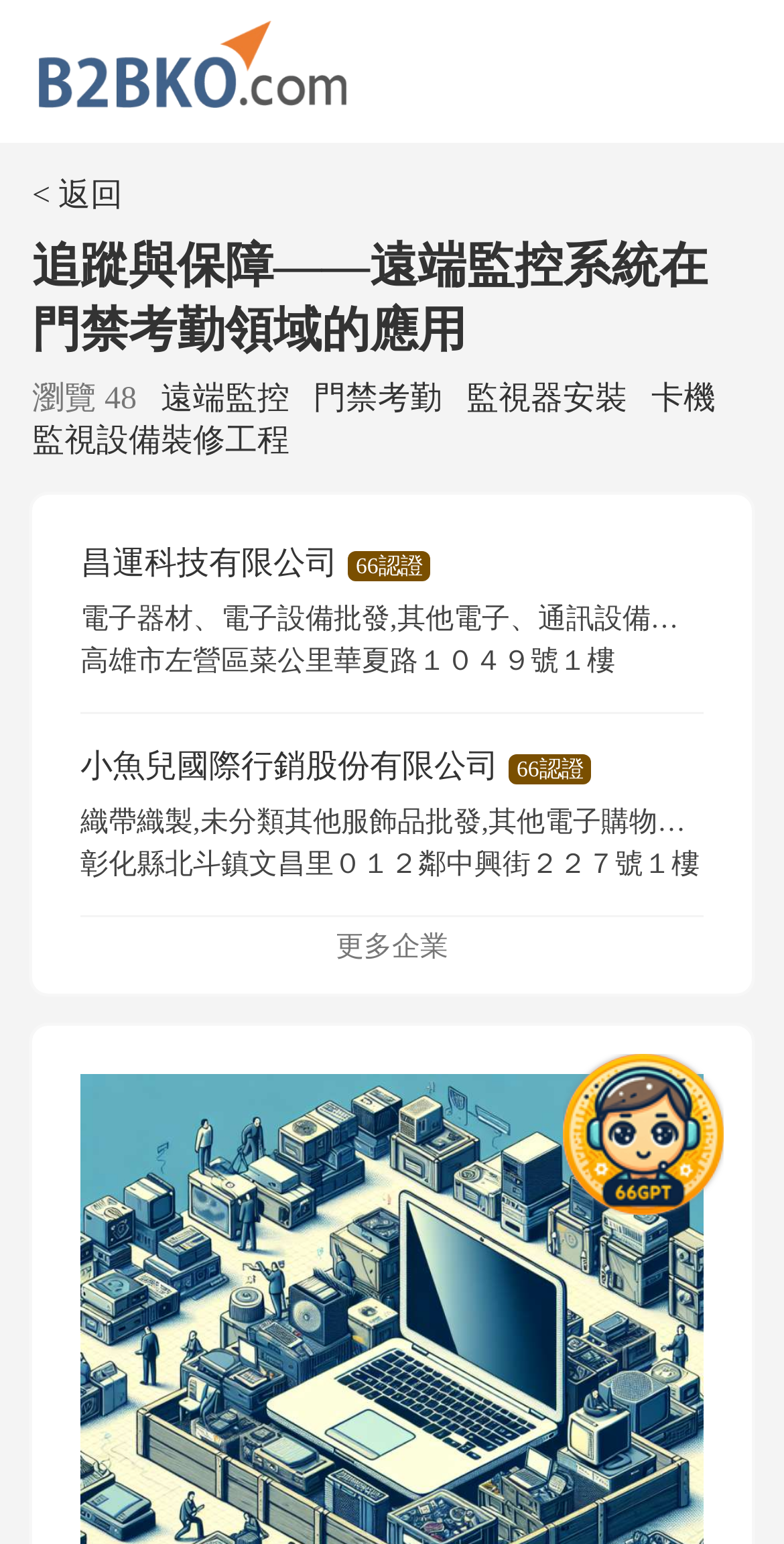Determine the bounding box coordinates of the section to be clicked to follow the instruction: "view 远端监控". The coordinates should be given as four float numbers between 0 and 1, formatted as [left, top, right, bottom].

[0.205, 0.248, 0.39, 0.27]